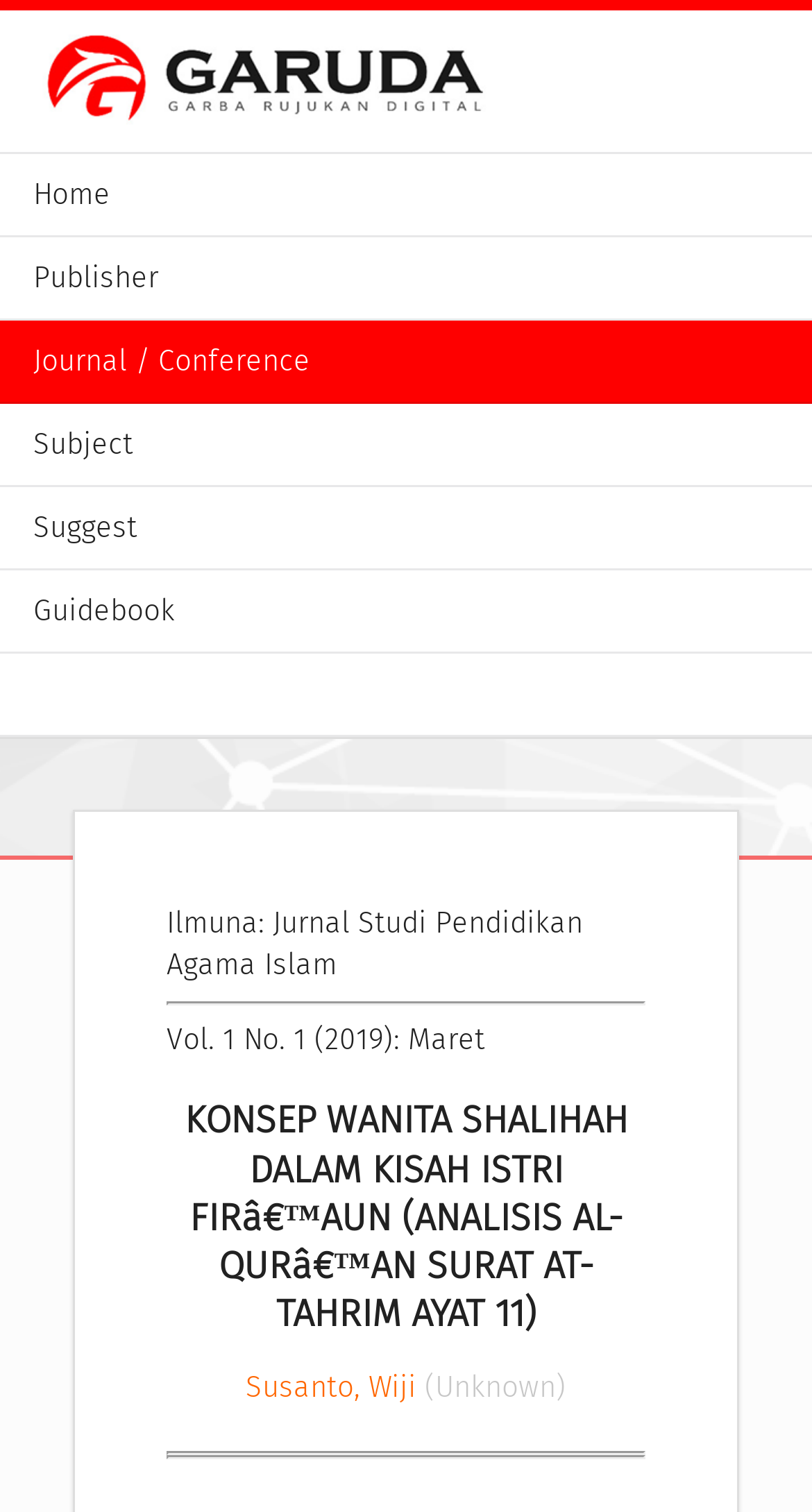Can you find the bounding box coordinates for the UI element given this description: "parent_node: Home"? Provide the coordinates as four float numbers between 0 and 1: [left, top, right, bottom].

[0.0, 0.007, 1.0, 0.102]